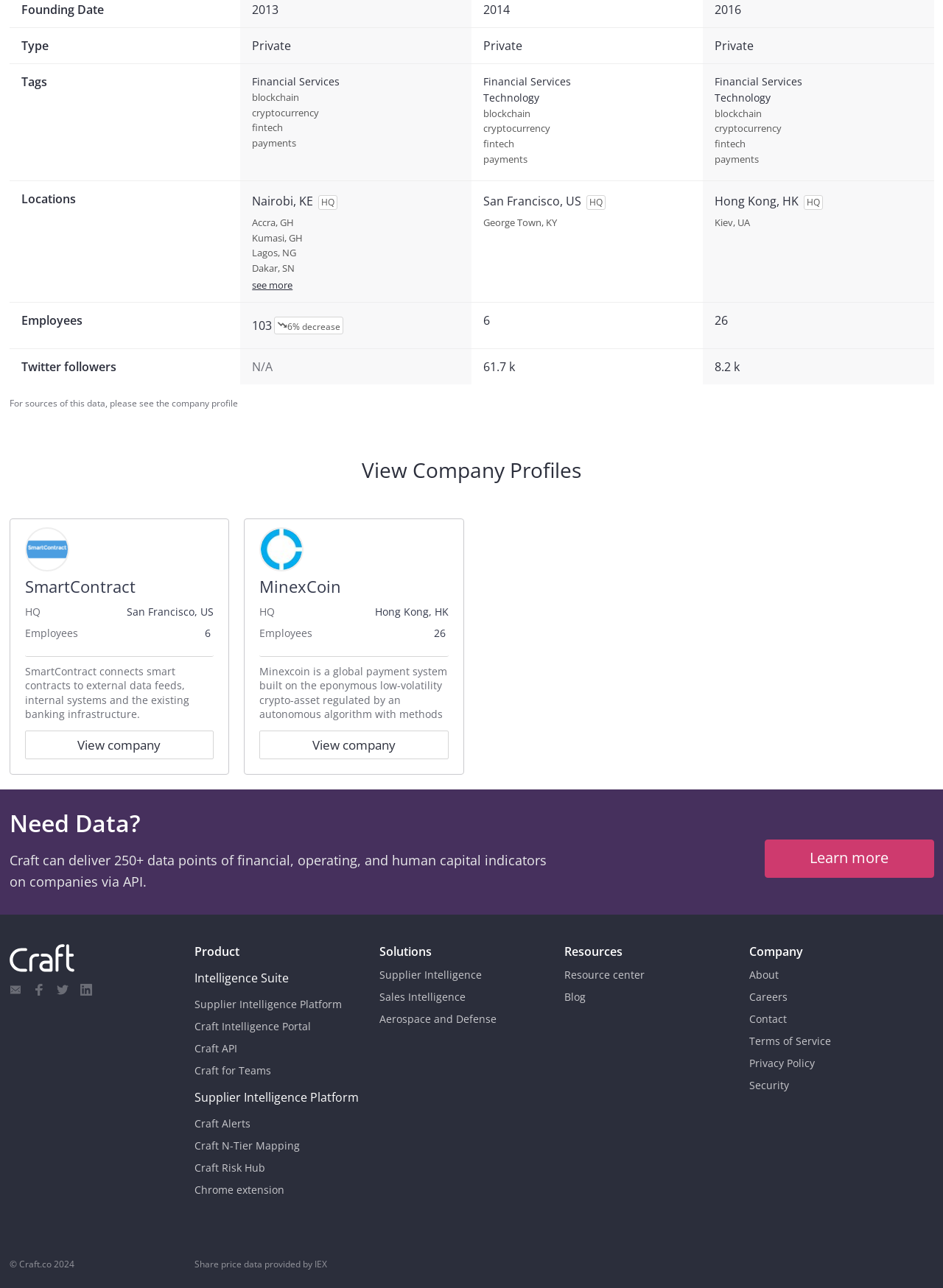Locate the UI element described by Chrome extension and provide its bounding box coordinates. Use the format (top-left x, top-left y, bottom-right x, bottom-right y) with all values as floating point numbers between 0 and 1.

[0.206, 0.918, 0.402, 0.929]